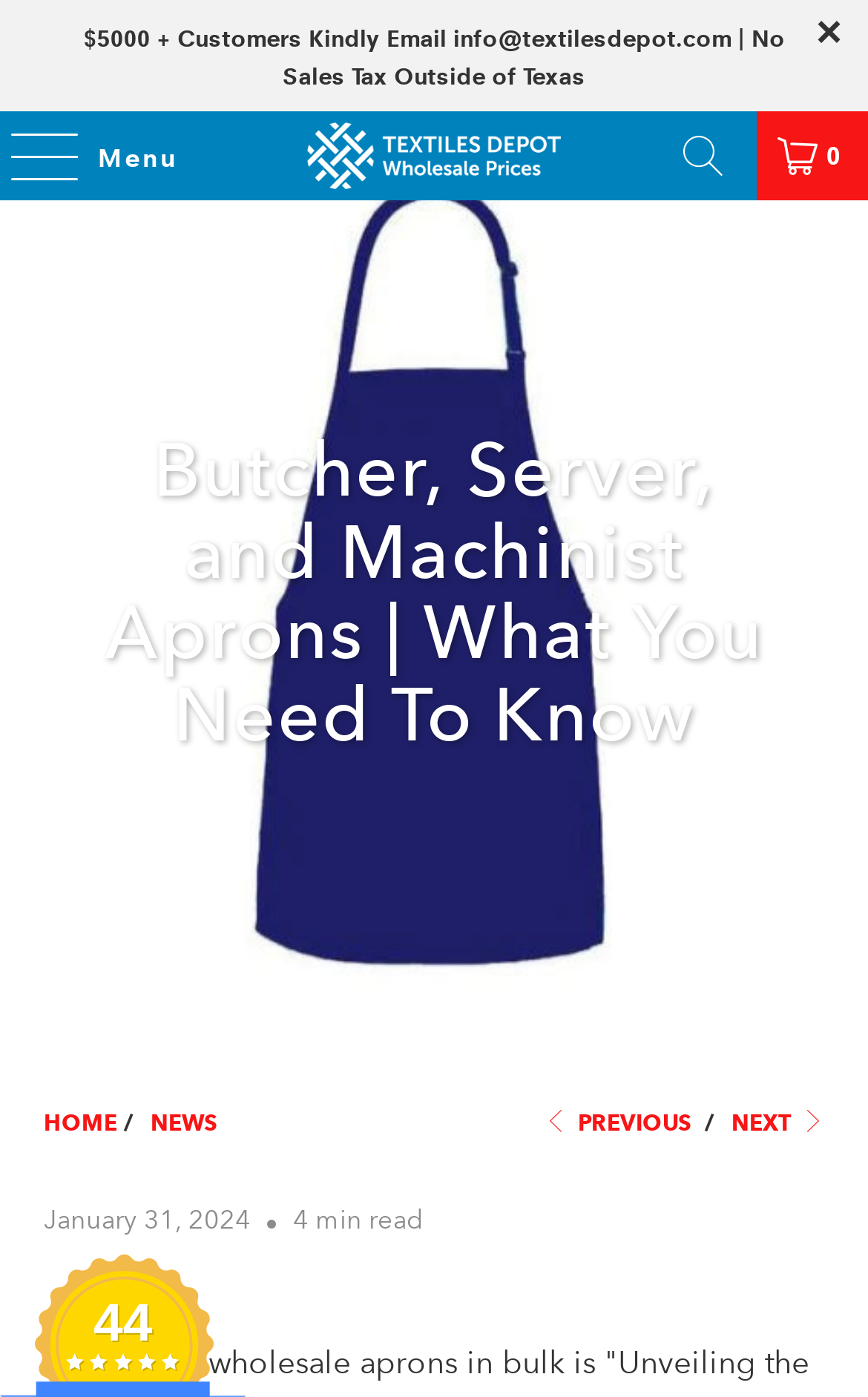Determine the bounding box coordinates of the section I need to click to execute the following instruction: "Read the NEWS". Provide the coordinates as four float numbers between 0 and 1, i.e., [left, top, right, bottom].

[0.174, 0.793, 0.251, 0.814]